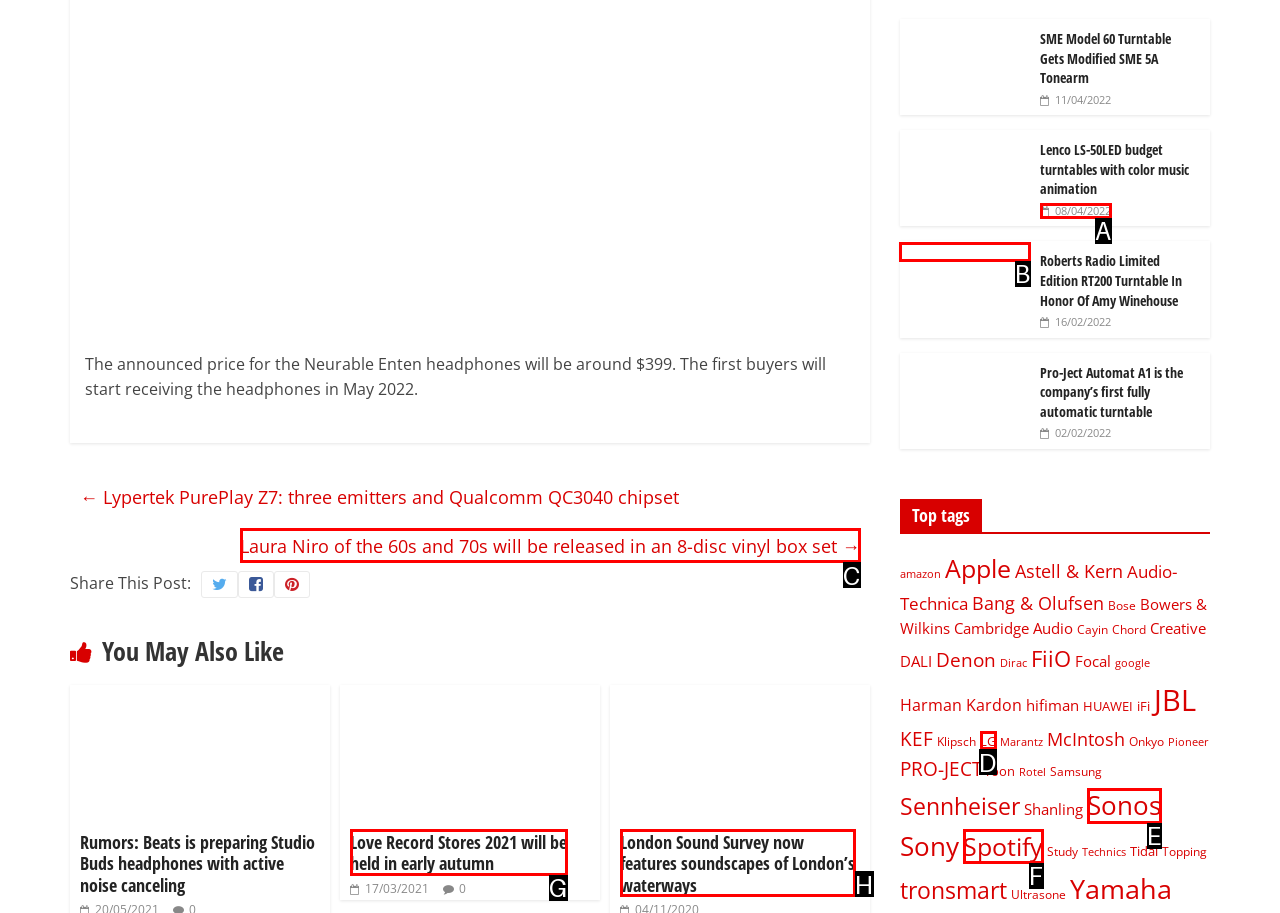Tell me which one HTML element I should click to complete the following task: Read about Roberts Radio Limited Edition RT200 Turntable In Honor Of Amy Winehouse Answer with the option's letter from the given choices directly.

B